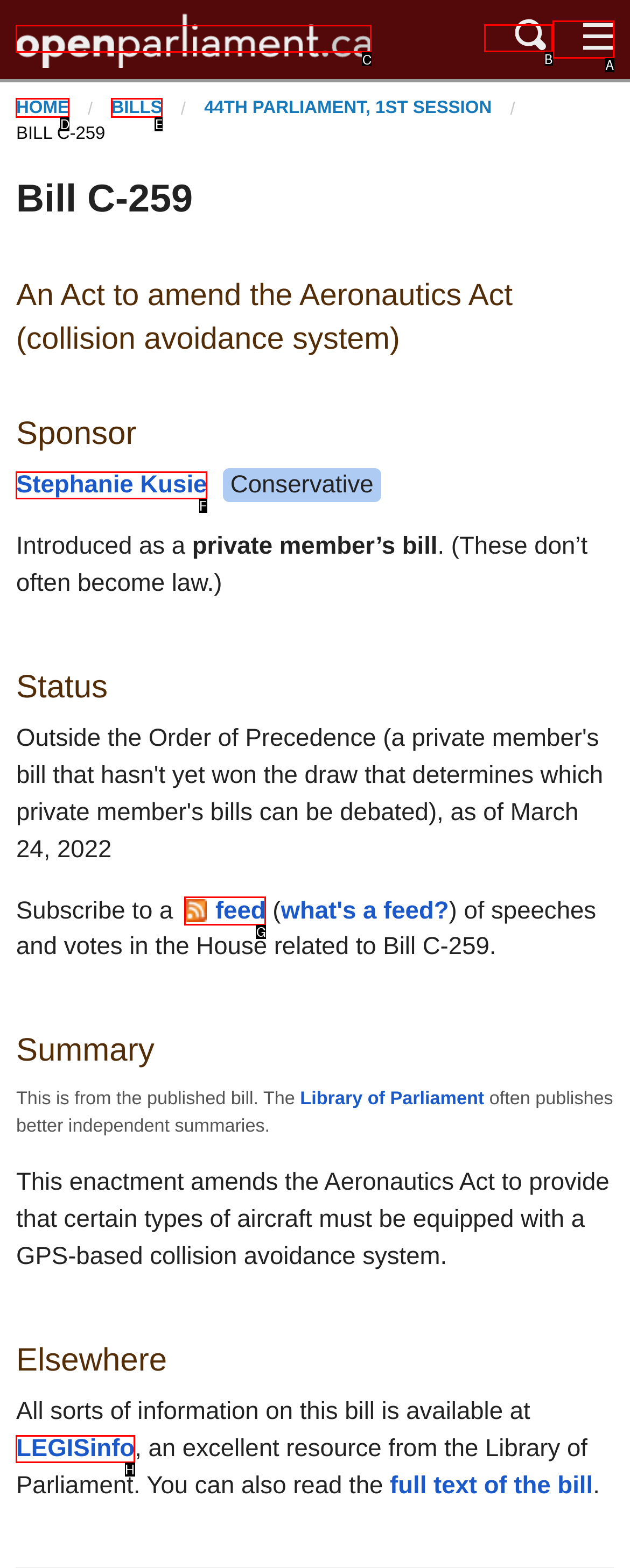Tell me which one HTML element I should click to complete the following task: subscribe to the feed Answer with the option's letter from the given choices directly.

G